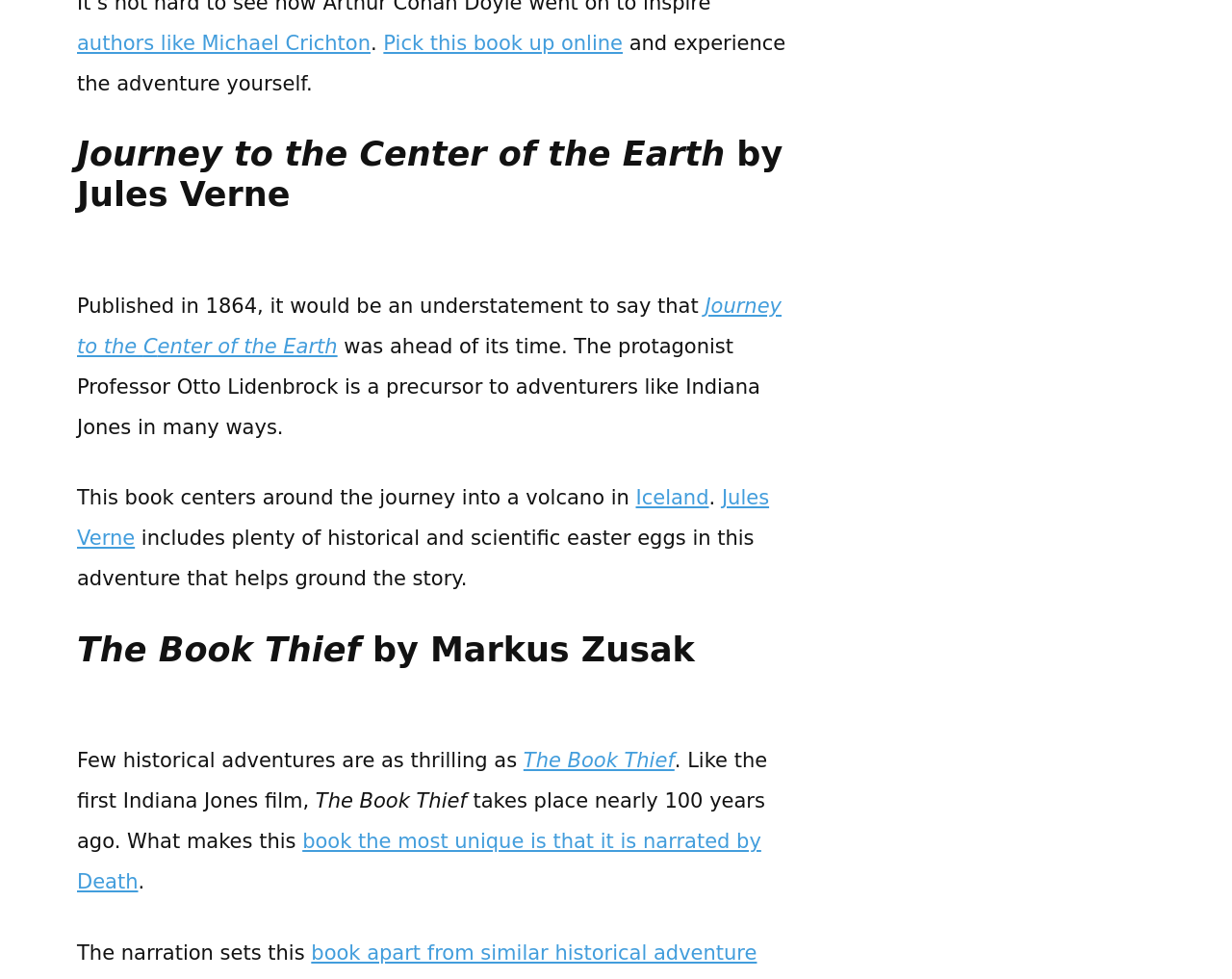Please answer the following question using a single word or phrase: 
Who is the protagonist of the first book?

Professor Otto Lidenbrock